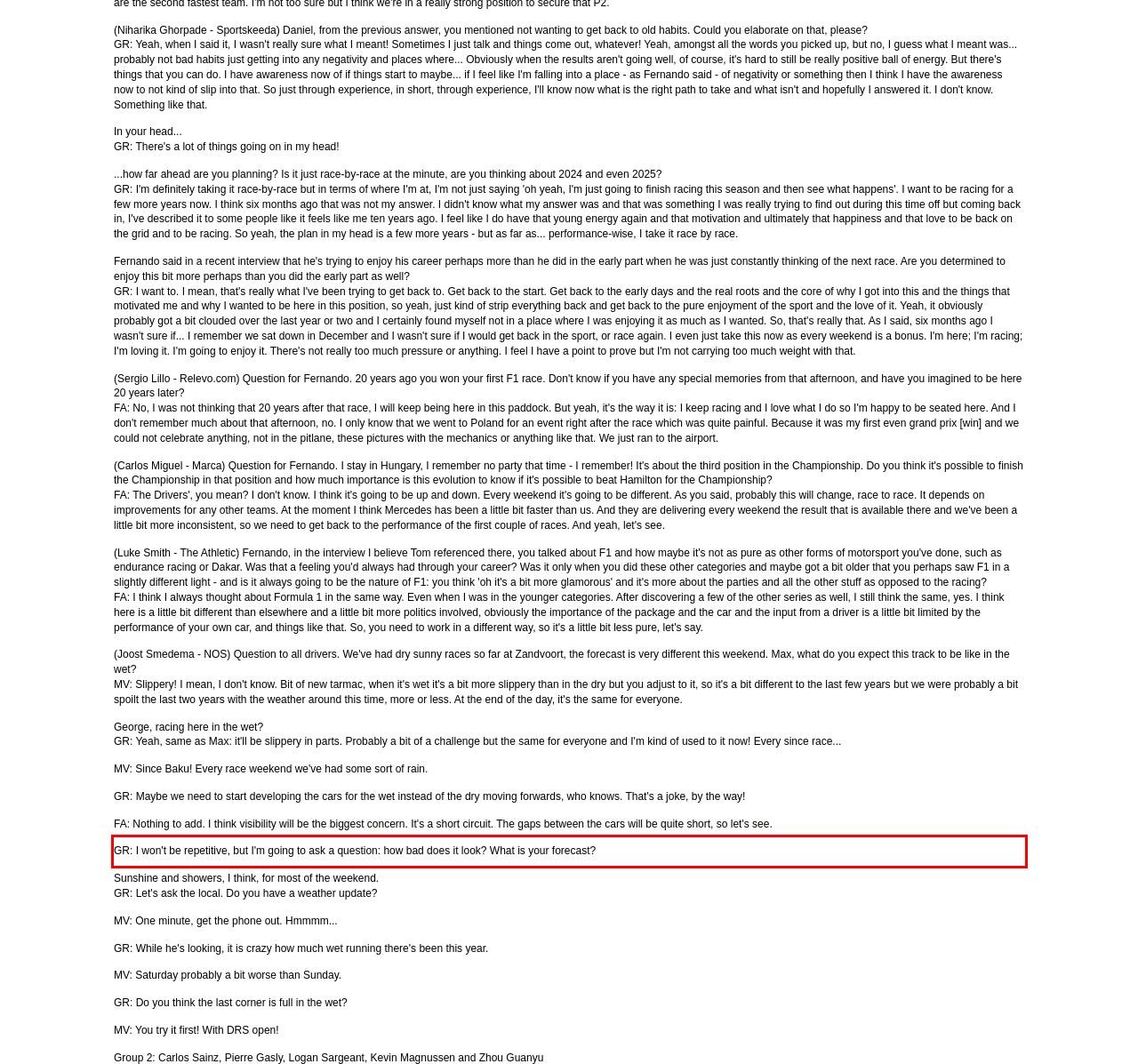You are given a screenshot of a webpage with a UI element highlighted by a red bounding box. Please perform OCR on the text content within this red bounding box.

GR: I won't be repetitive, but I'm going to ask a question: how bad does it look? What is your forecast?